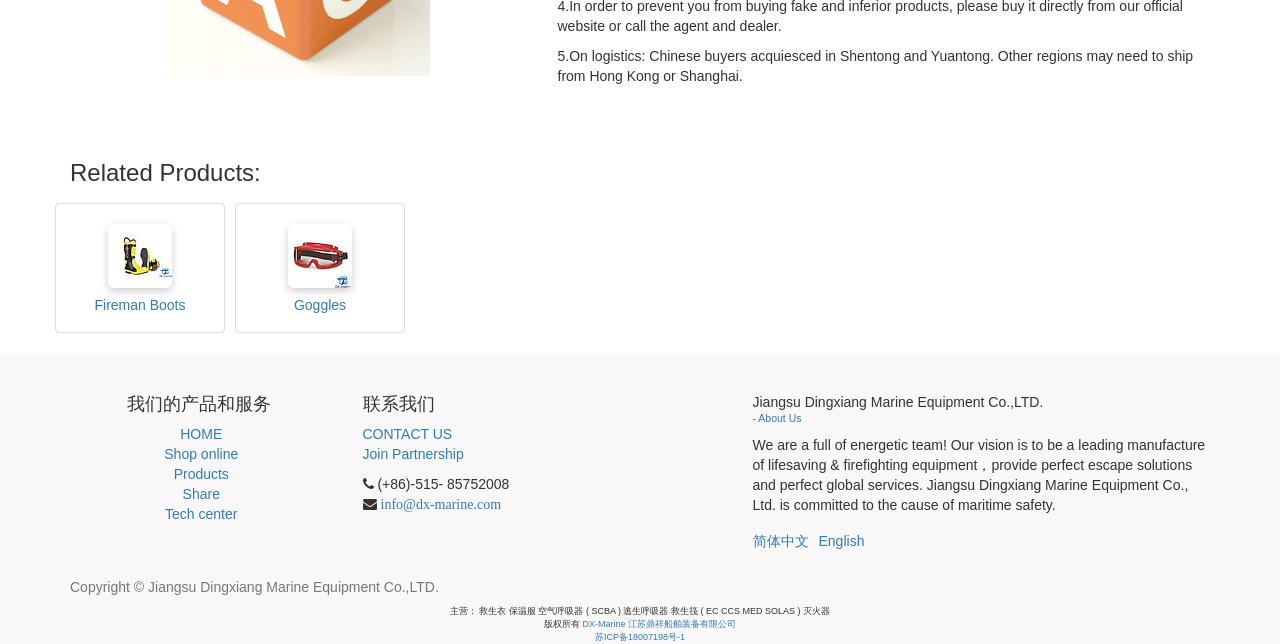Identify the bounding box coordinates of the clickable region necessary to fulfill the following instruction: "Go to HOME". The bounding box coordinates should be four float numbers between 0 and 1, i.e., [left, top, right, bottom].

[0.055, 0.659, 0.26, 0.69]